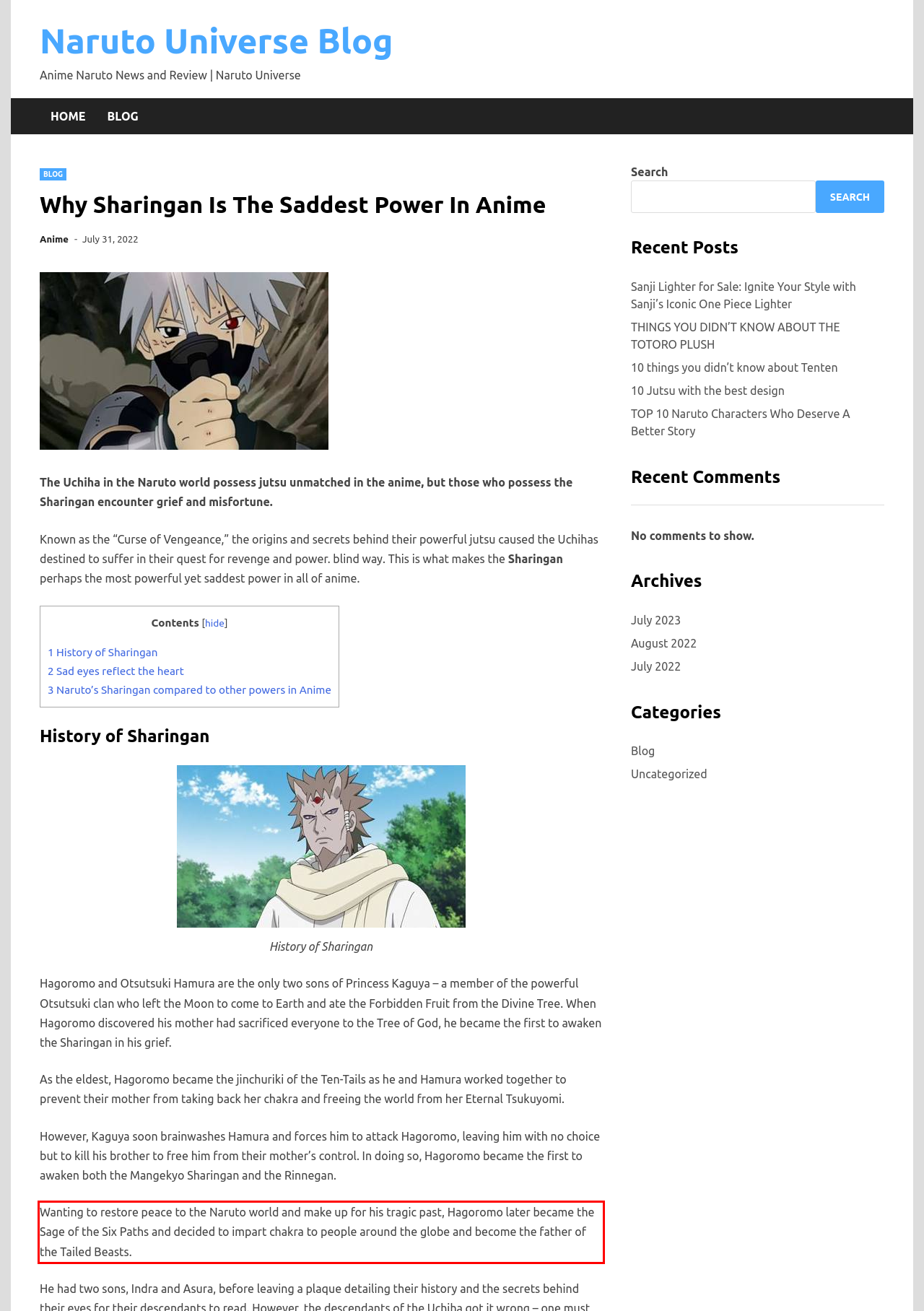Given a screenshot of a webpage containing a red bounding box, perform OCR on the text within this red bounding box and provide the text content.

Wanting to restore peace to the Naruto world and make up for his tragic past, Hagoromo later became the Sage of the Six Paths and decided to impart chakra to people around the globe and become the father of the Tailed Beasts.